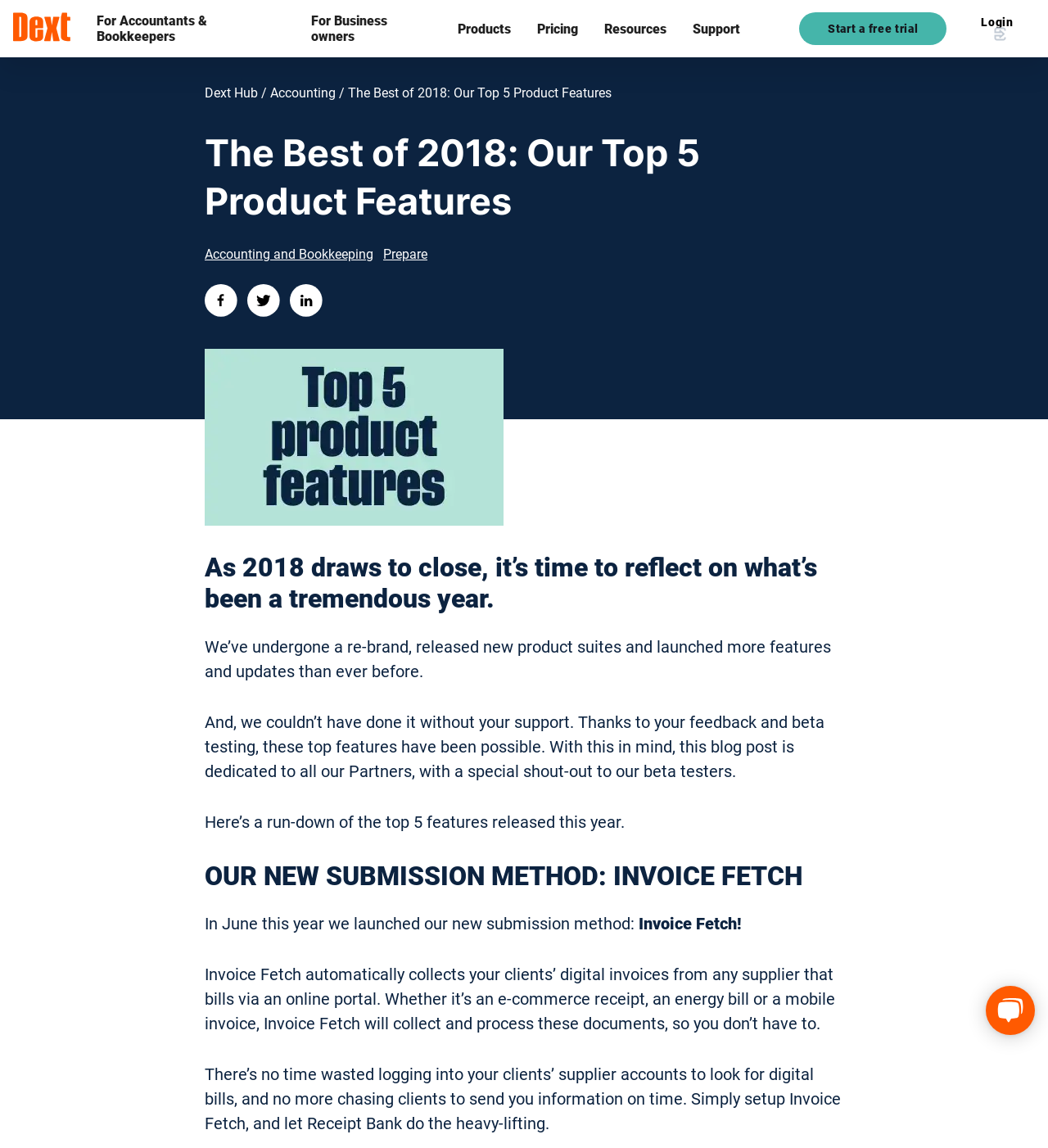Find and extract the text of the primary heading on the webpage.

The Best of 2018: Our Top 5 Product Features